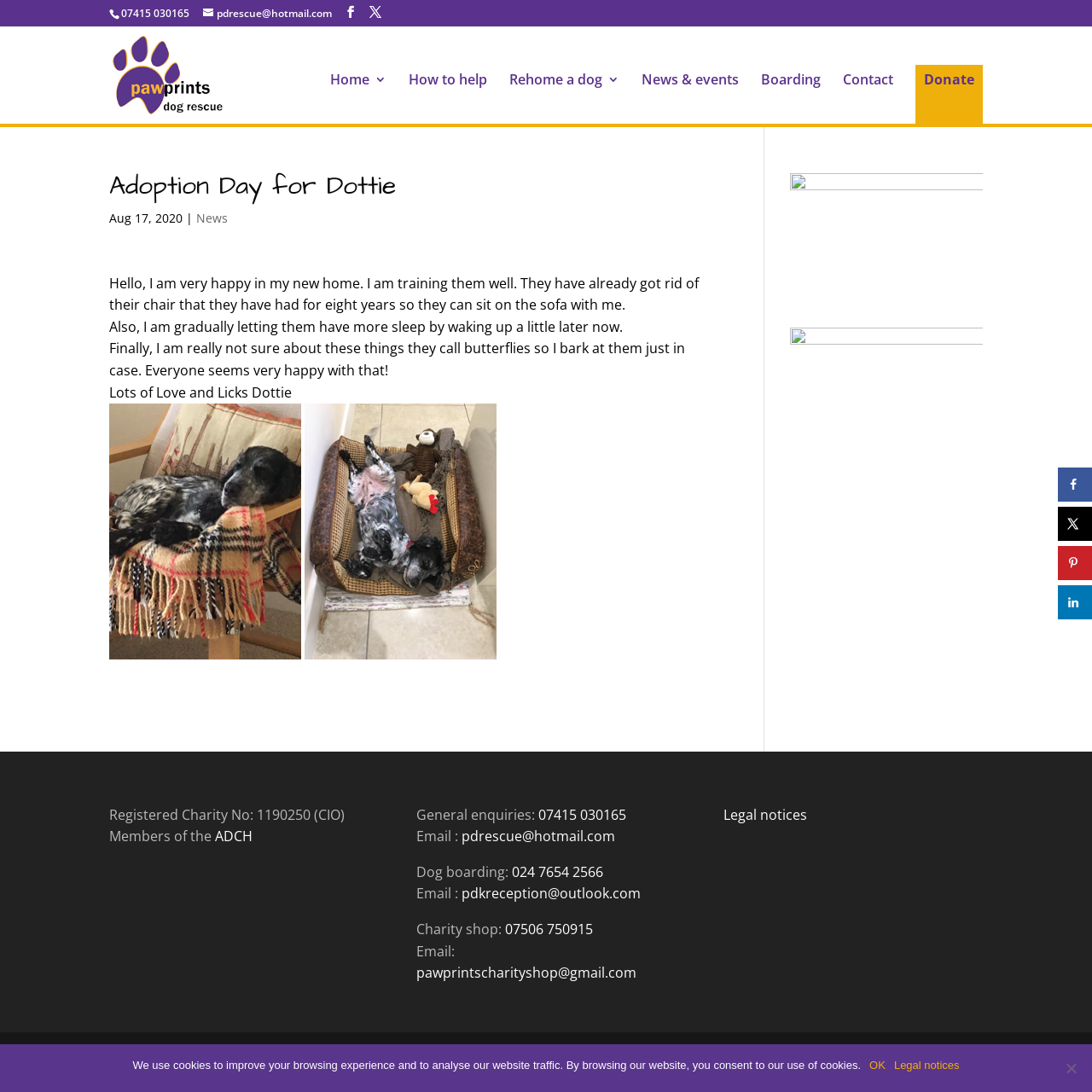Please locate the bounding box coordinates of the element's region that needs to be clicked to follow the instruction: "Follow OCLC on Facebook". The bounding box coordinates should be provided as four float numbers between 0 and 1, i.e., [left, top, right, bottom].

None